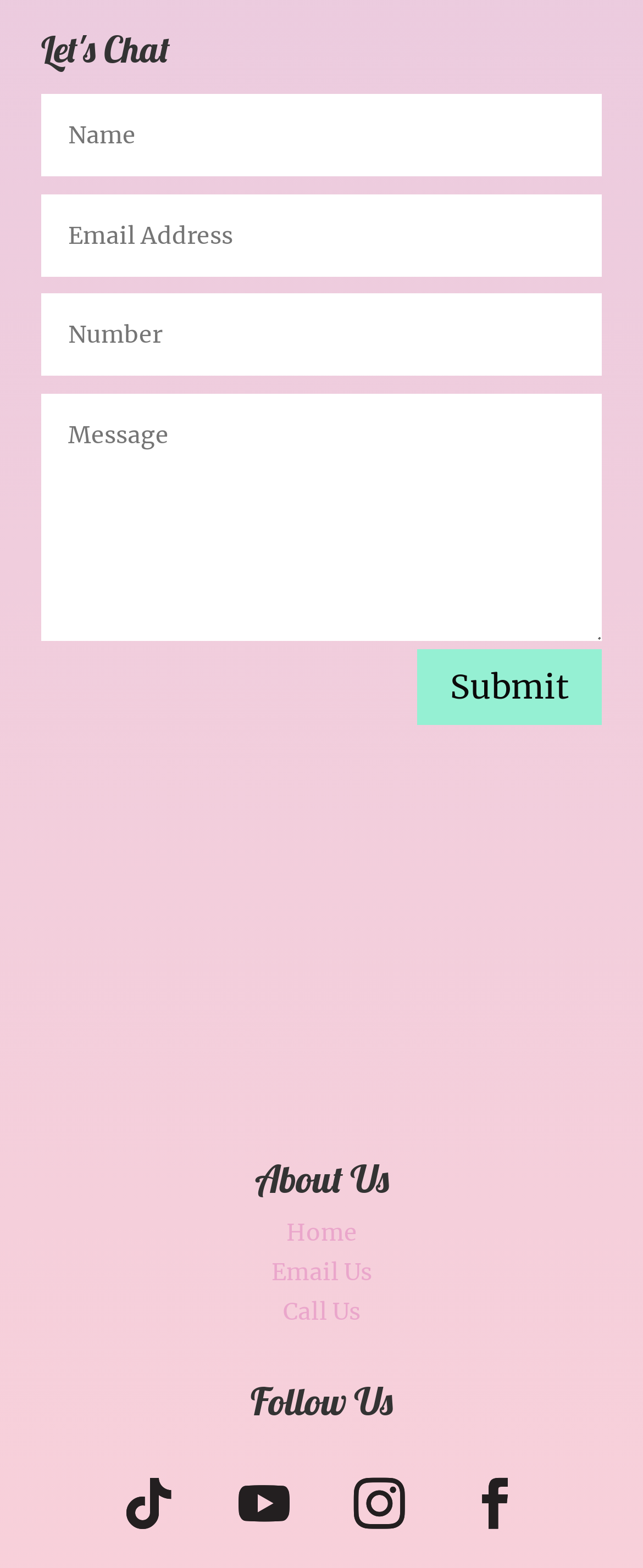Show me the bounding box coordinates of the clickable region to achieve the task as per the instruction: "Follow on Facebook".

[0.151, 0.926, 0.31, 0.991]